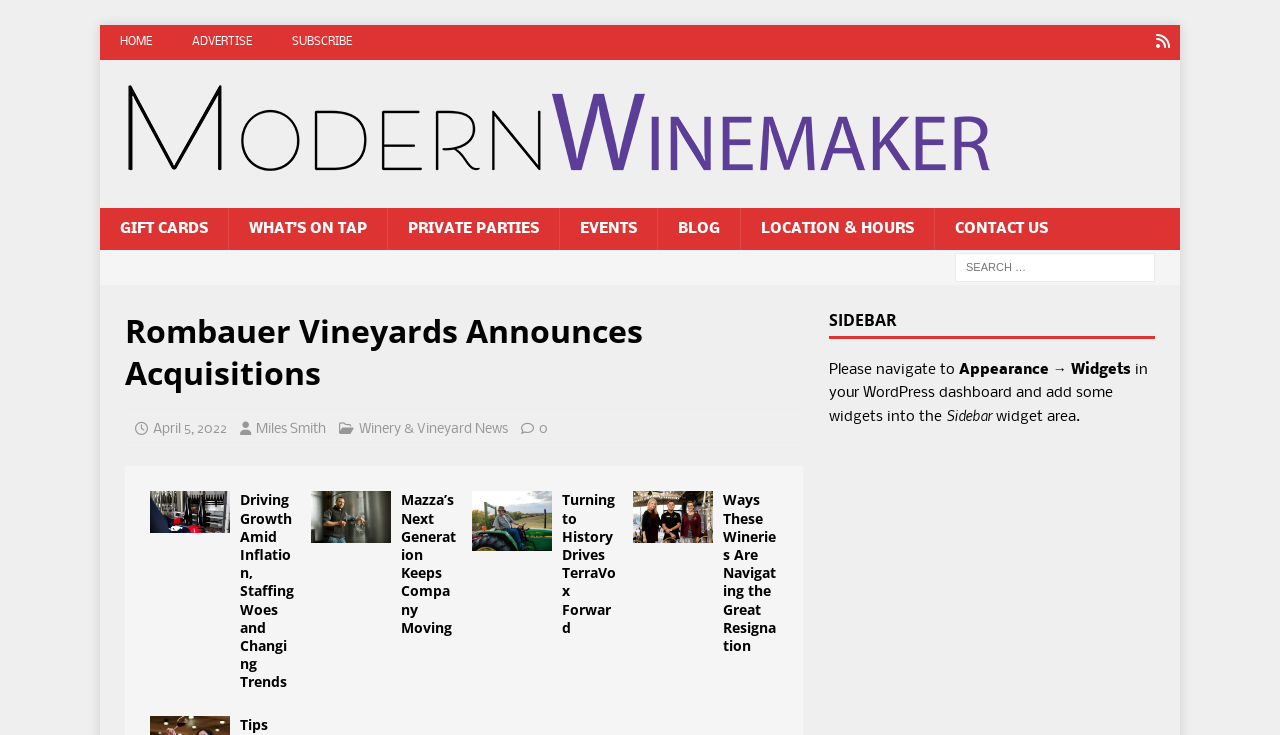What is the title of the first article?
Please respond to the question with a detailed and thorough explanation.

I looked at the article section and found the first article, which has a heading 'Driving Growth Amid Inflation, Staffing Woes and Changing Trends', so I concluded that this is the title of the first article.